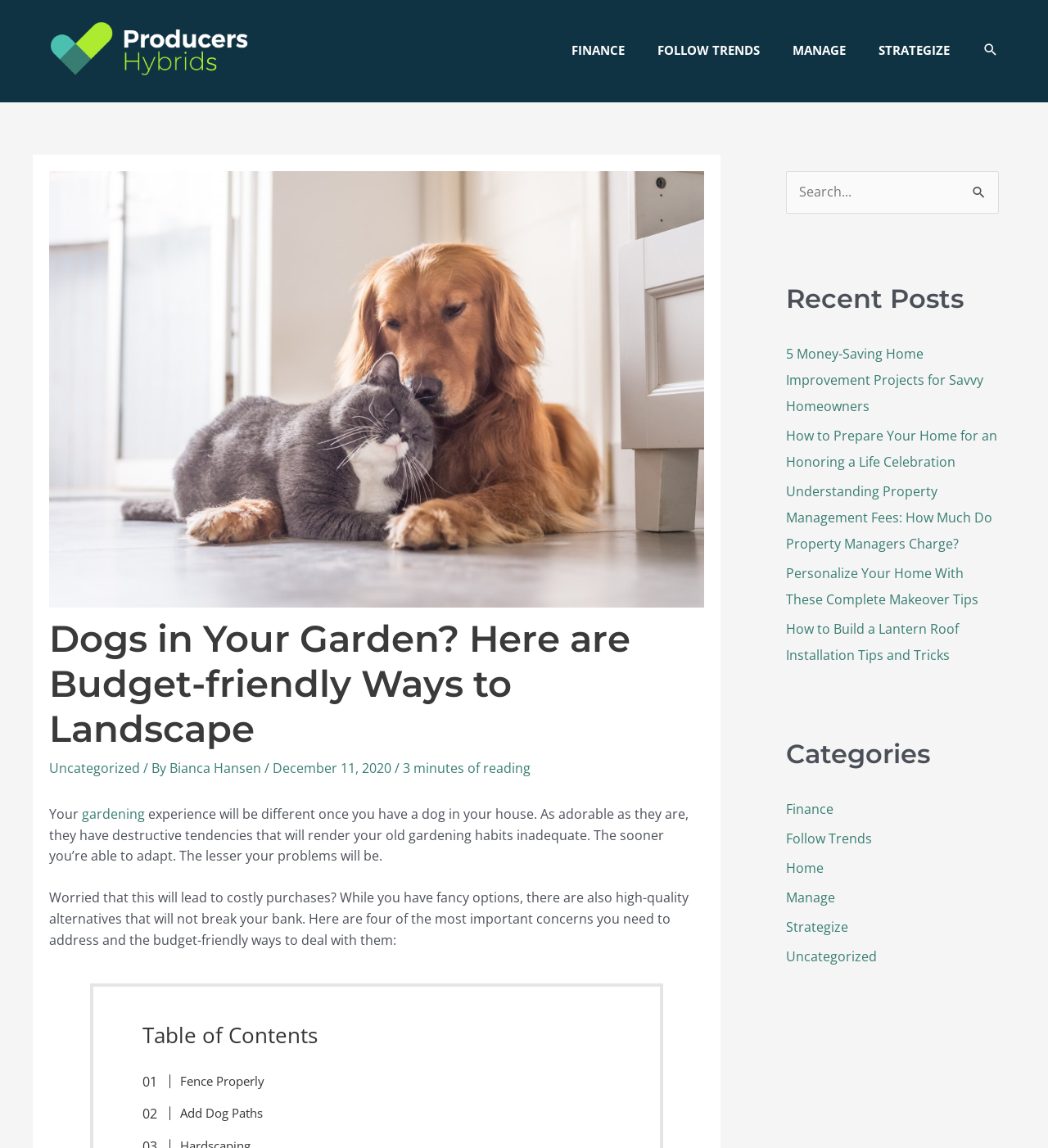What is the topic of the article?
Based on the image, provide your answer in one word or phrase.

Gardening with dogs